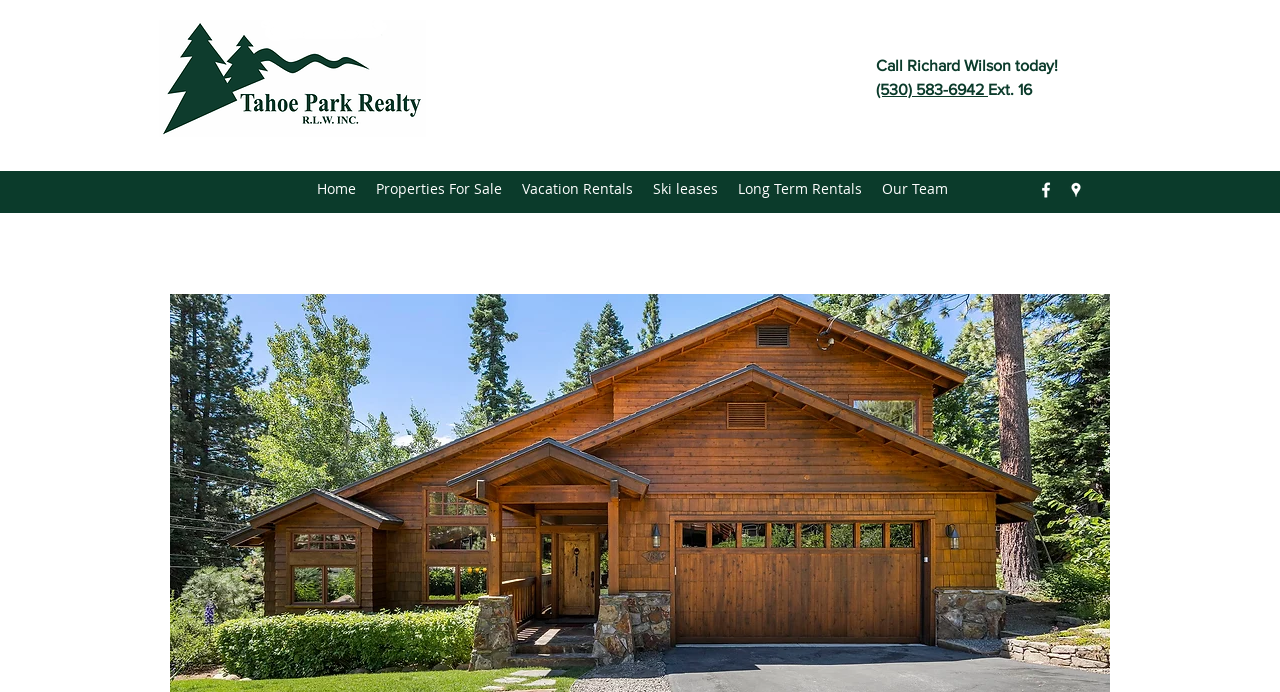Give a one-word or short-phrase answer to the following question: 
What social media platforms are available in the social bar?

facebook and googlePlaces